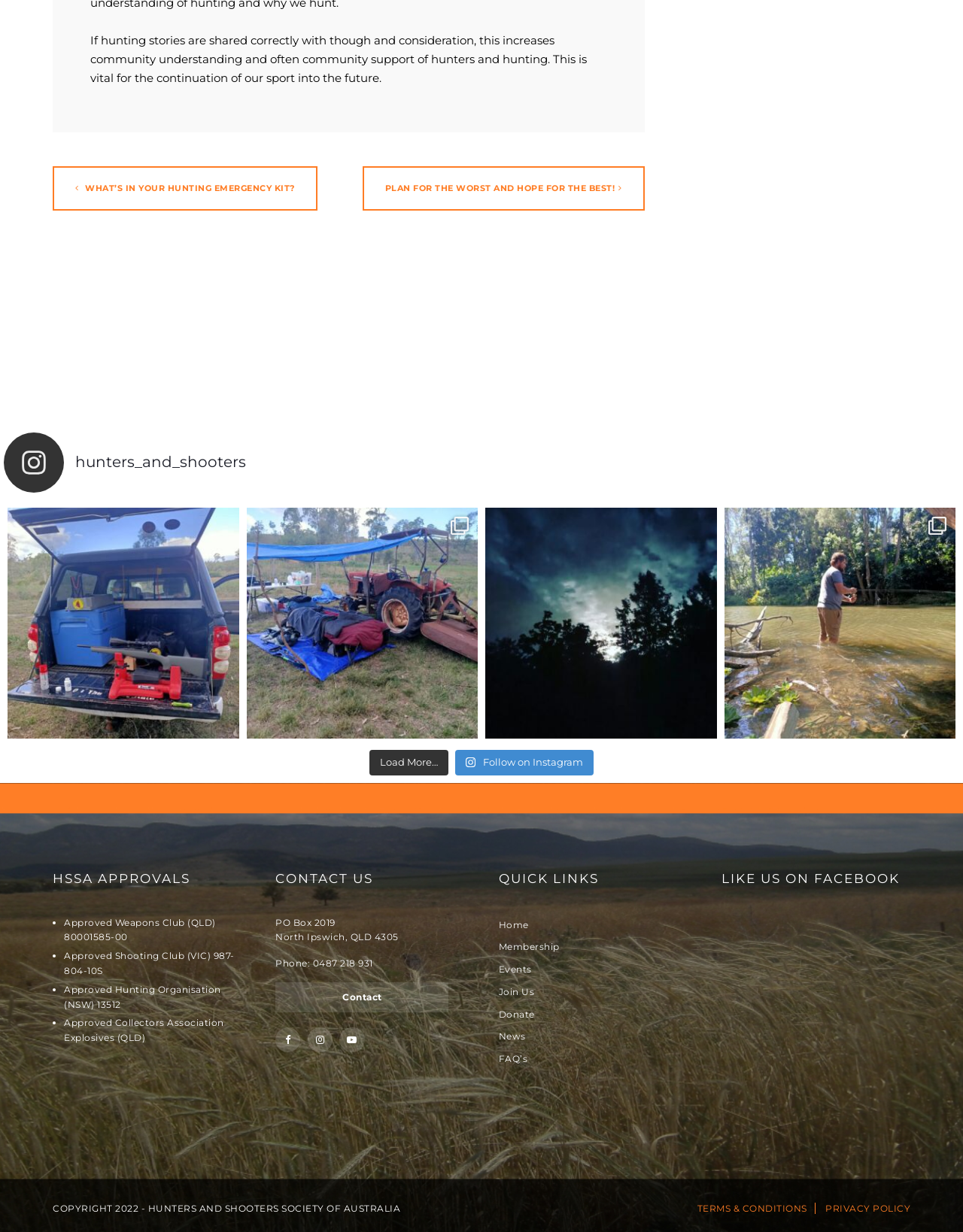Find the bounding box of the UI element described as: "Follow on Instagram". The bounding box coordinates should be given as four float values between 0 and 1, i.e., [left, top, right, bottom].

[0.473, 0.606, 0.616, 0.627]